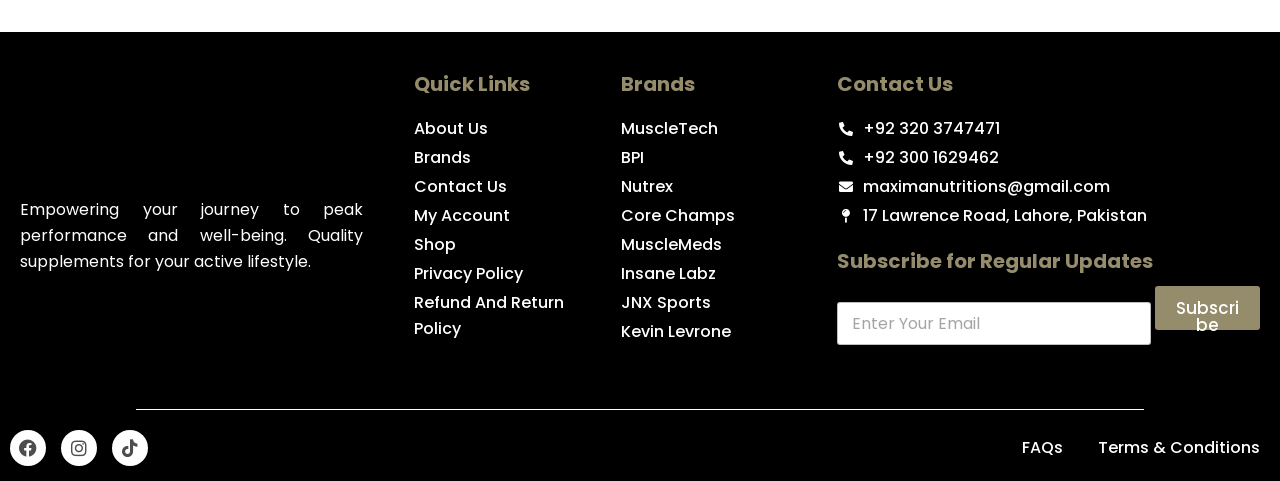What is the purpose of this website?
Using the visual information, reply with a single word or short phrase.

Empowering journey to peak performance and well-being